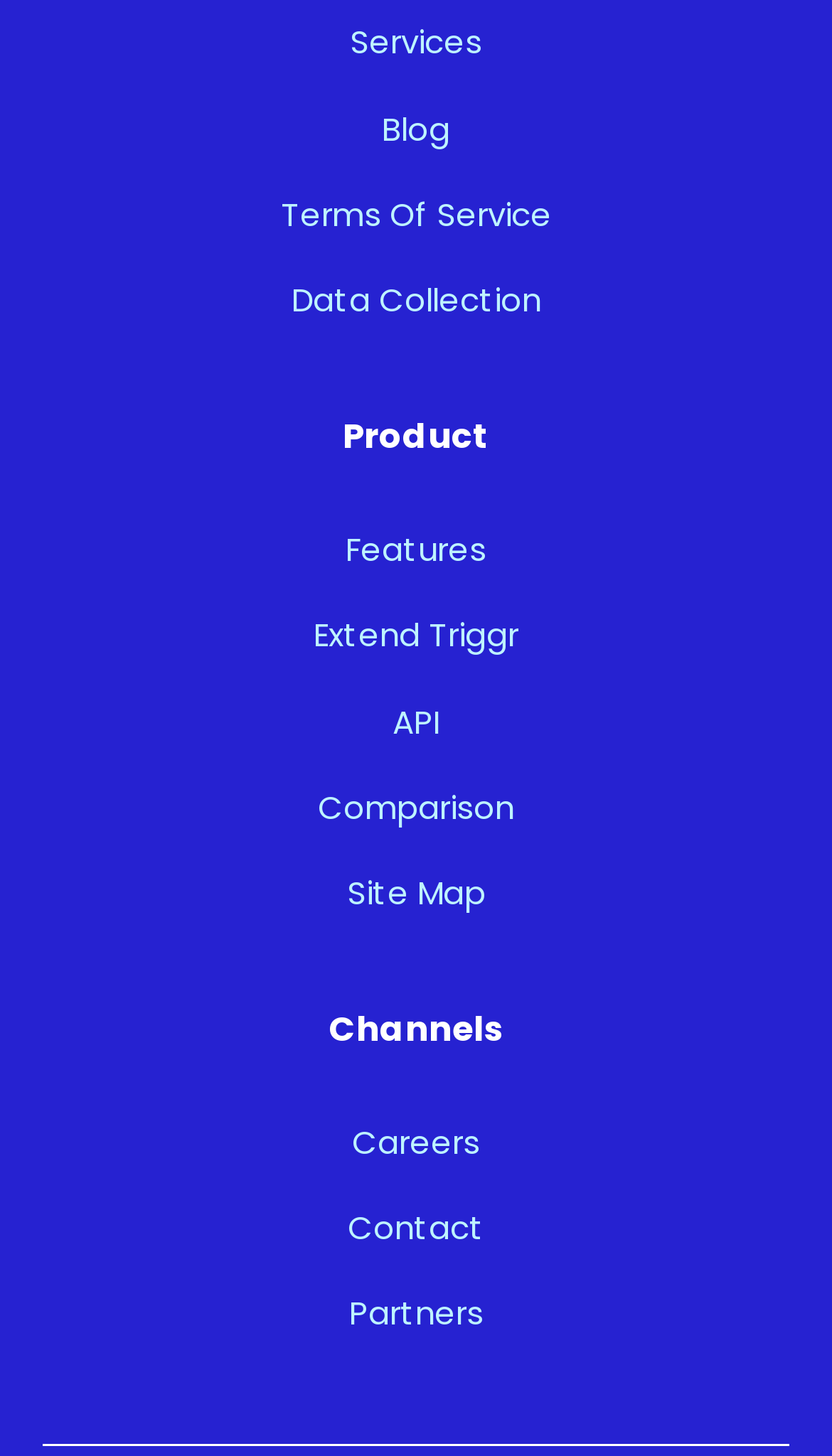Please identify the bounding box coordinates of the area I need to click to accomplish the following instruction: "Check College Pricing".

None